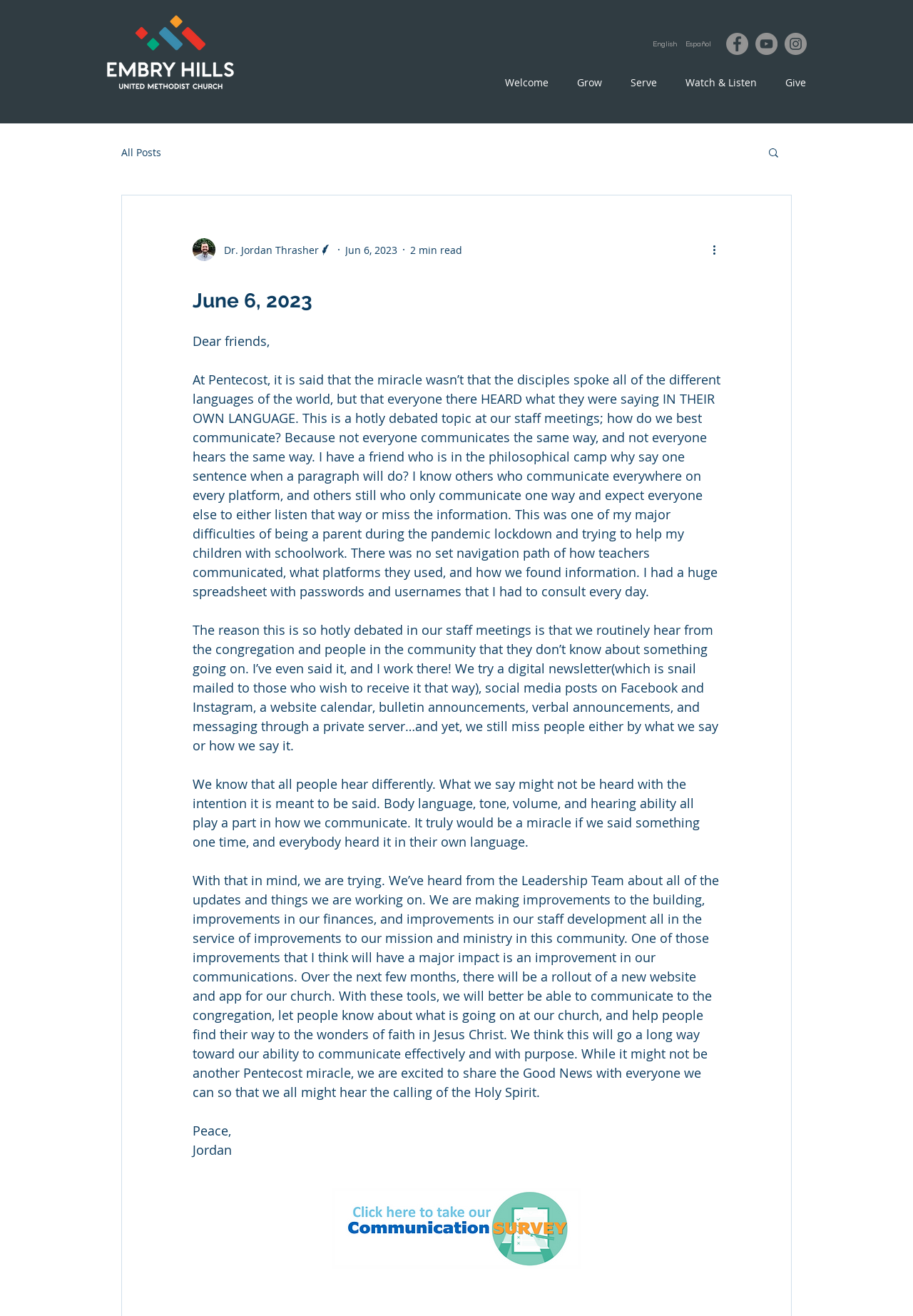Please determine the primary heading and provide its text.

June 6, 2023